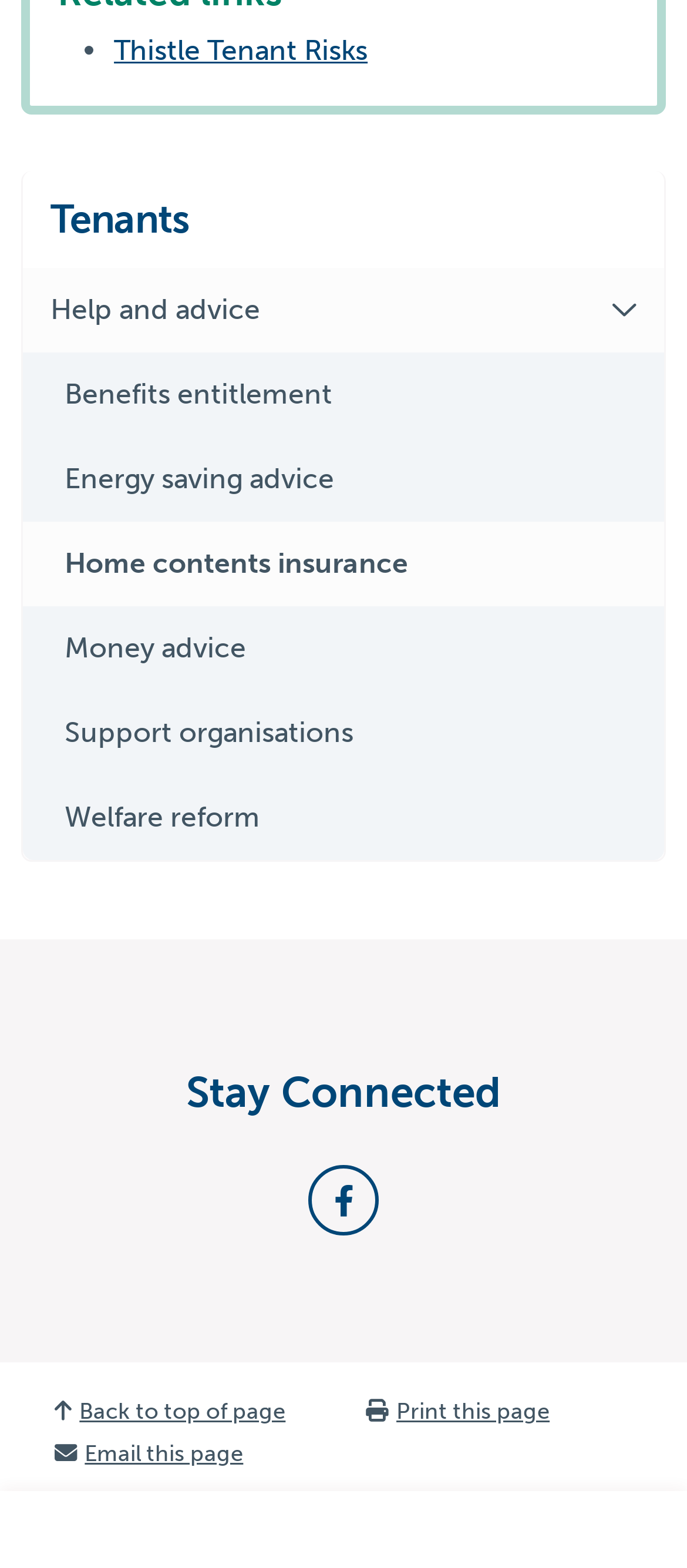Please provide a short answer using a single word or phrase for the question:
What is the first link under the 'Tenants' heading?

Tenants